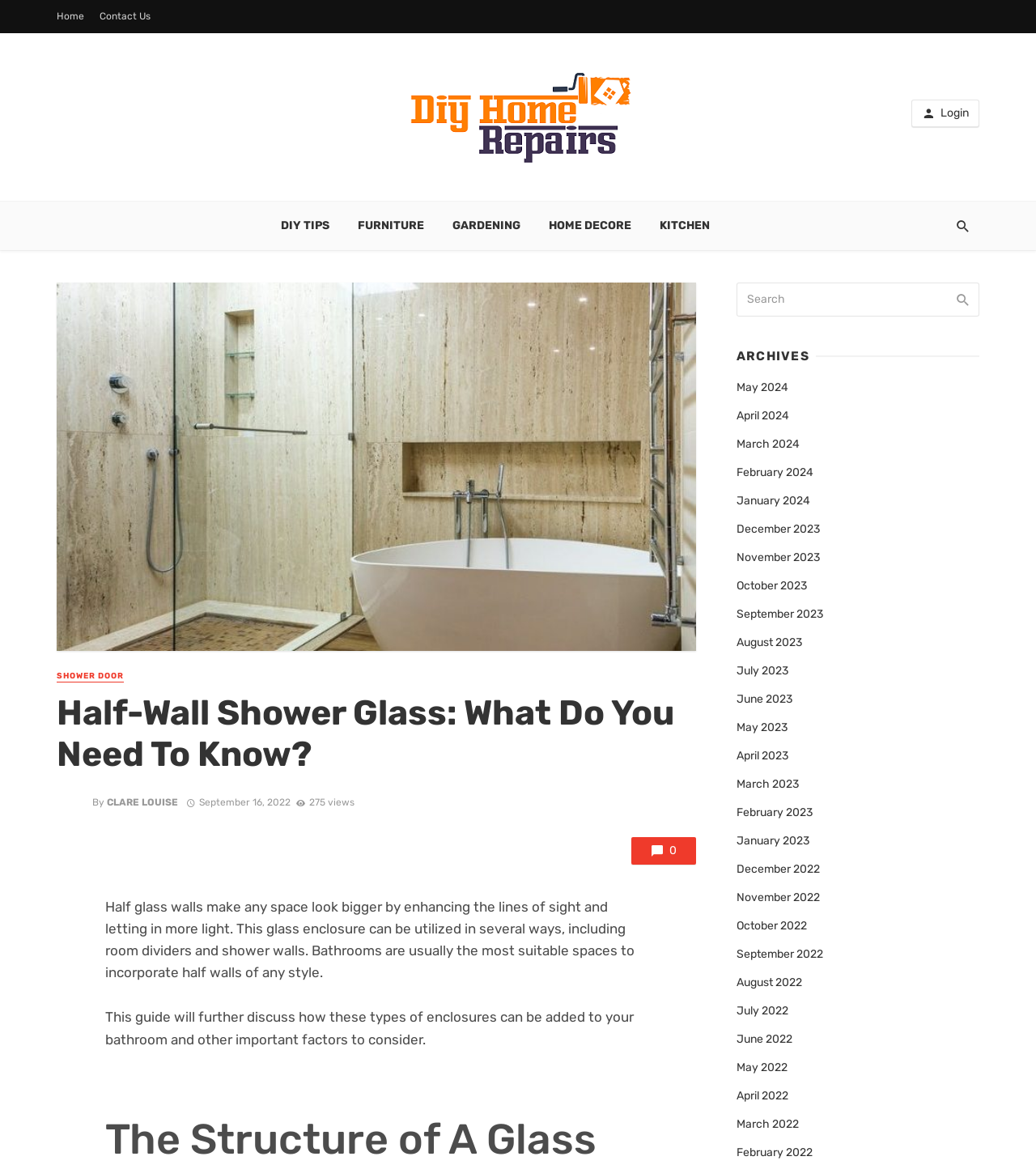What is the date of the article?
Can you provide a detailed and comprehensive answer to the question?

I found the date of the article by looking at the text 'September 16, 2022 at 8:27 am' below the article title, which indicates the date and time the article was published.